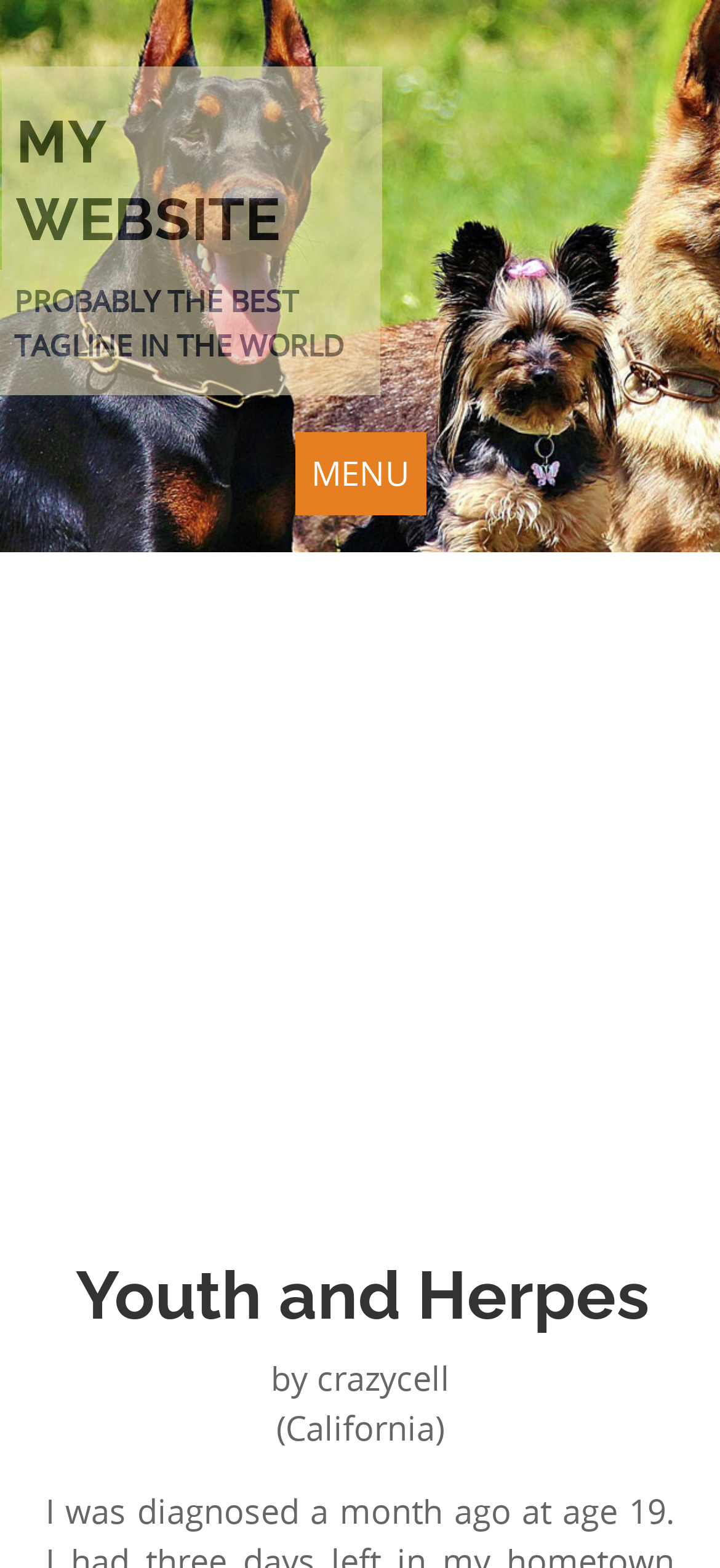Please determine the bounding box coordinates for the element with the description: "aria-label="Advertisement" name="aswift_2" title="Advertisement"".

[0.0, 0.392, 1.0, 0.775]